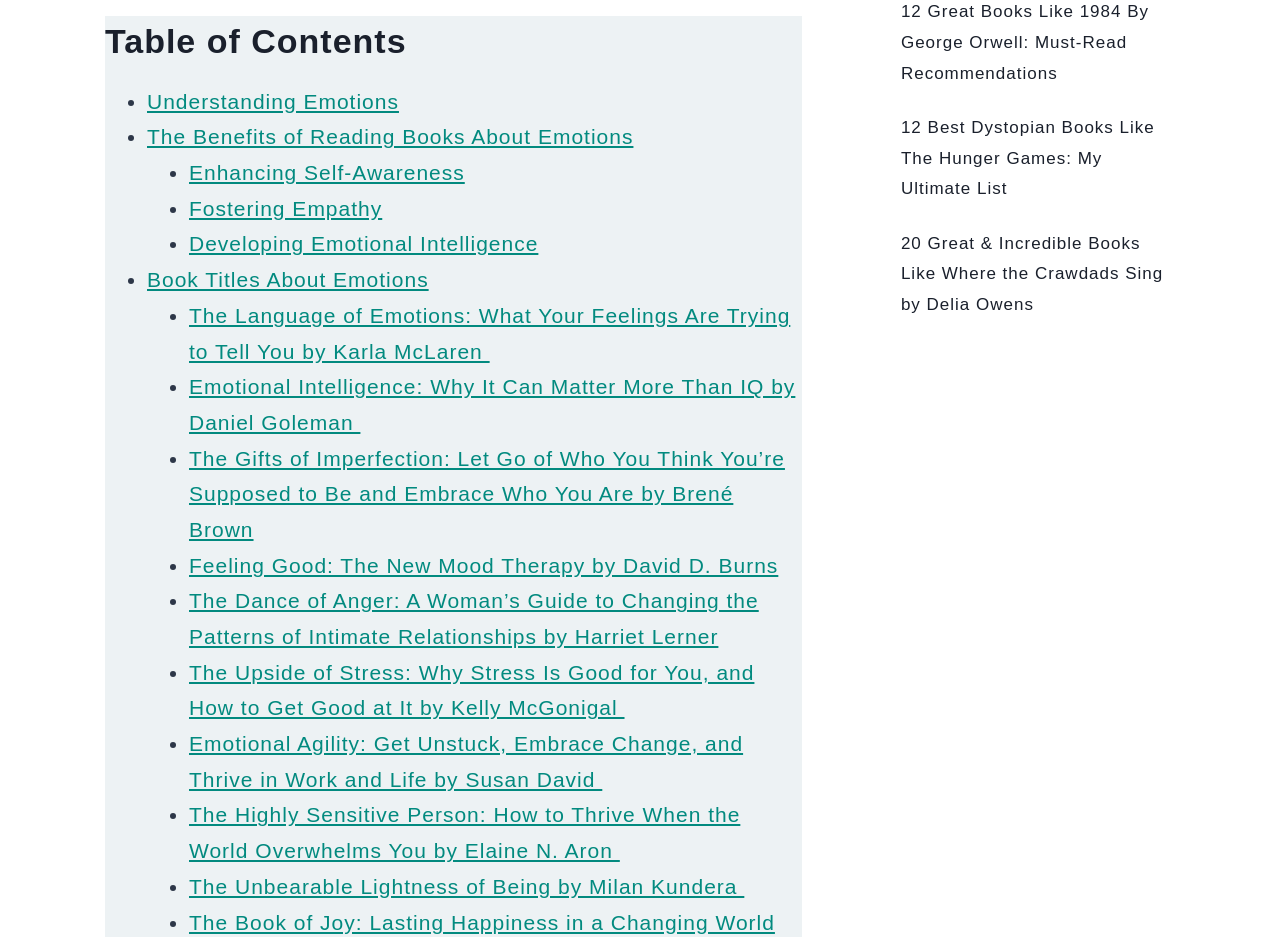Predict the bounding box coordinates of the area that should be clicked to accomplish the following instruction: "View 'The Benefits of Reading Books About Emotions'". The bounding box coordinates should consist of four float numbers between 0 and 1, i.e., [left, top, right, bottom].

[0.115, 0.134, 0.495, 0.158]